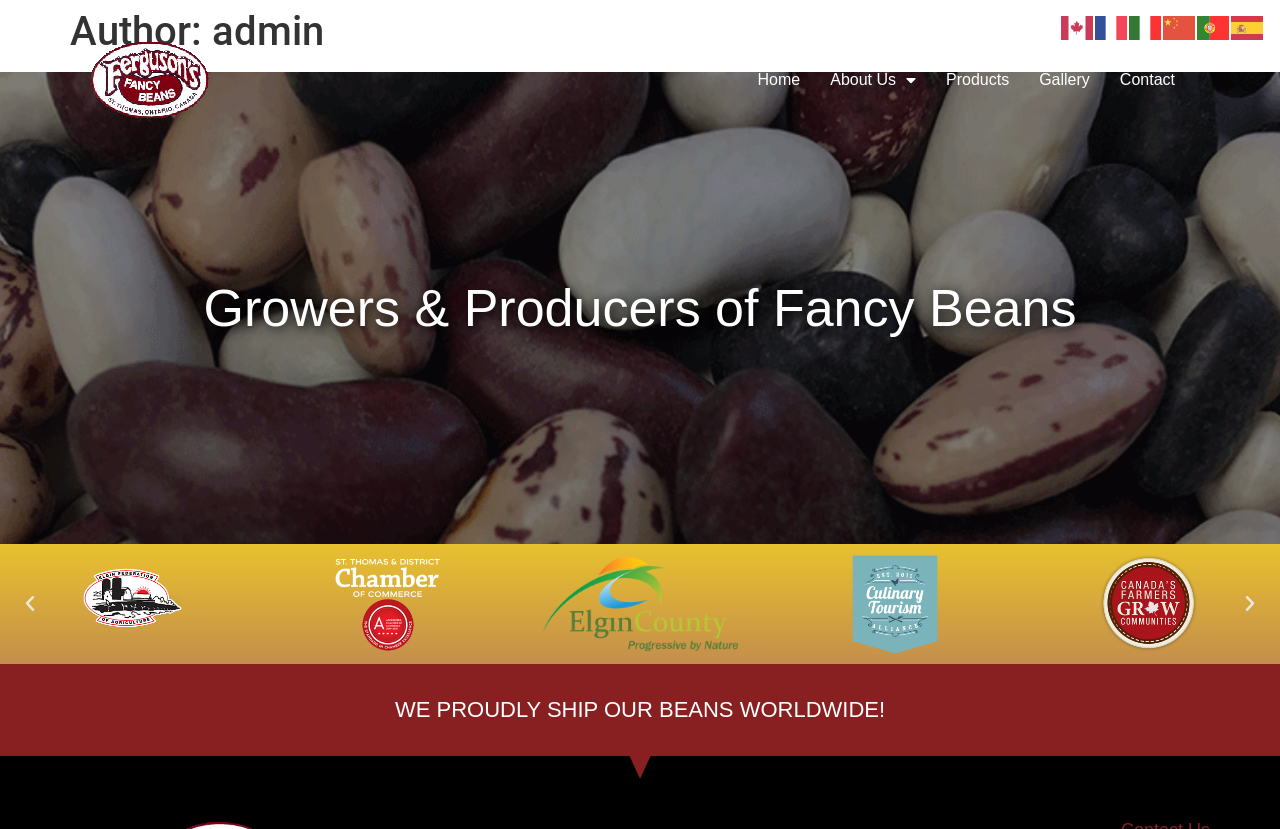Determine the bounding box coordinates of the clickable element to complete this instruction: "Click the Previous slide button". Provide the coordinates in the format of four float numbers between 0 and 1, [left, top, right, bottom].

[0.016, 0.717, 0.031, 0.741]